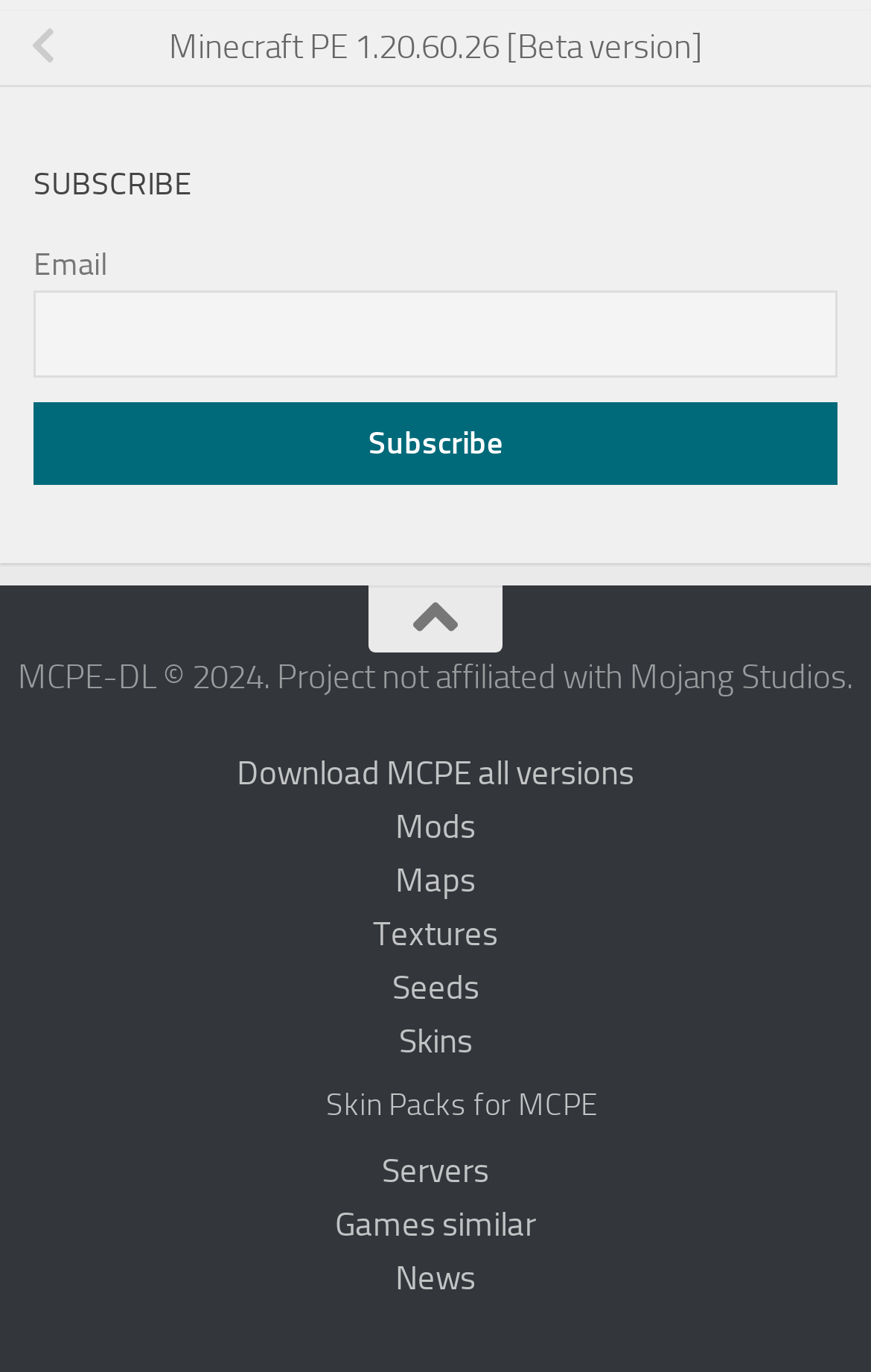What is the purpose of the textbox? From the image, respond with a single word or brief phrase.

Email